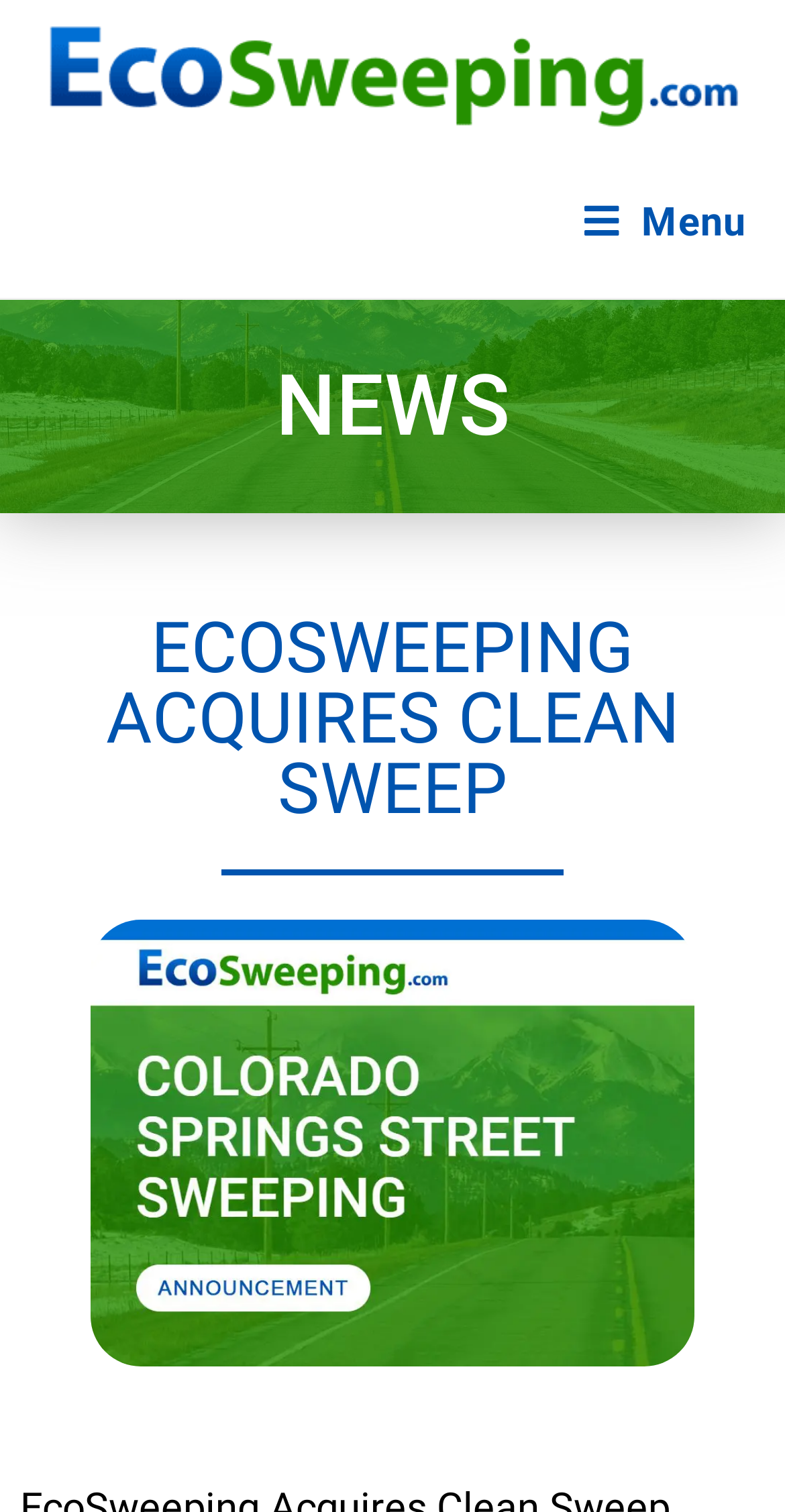What type of service is offered by the acquired company?
Based on the image, provide your answer in one word or phrase.

Street Sweeping Service